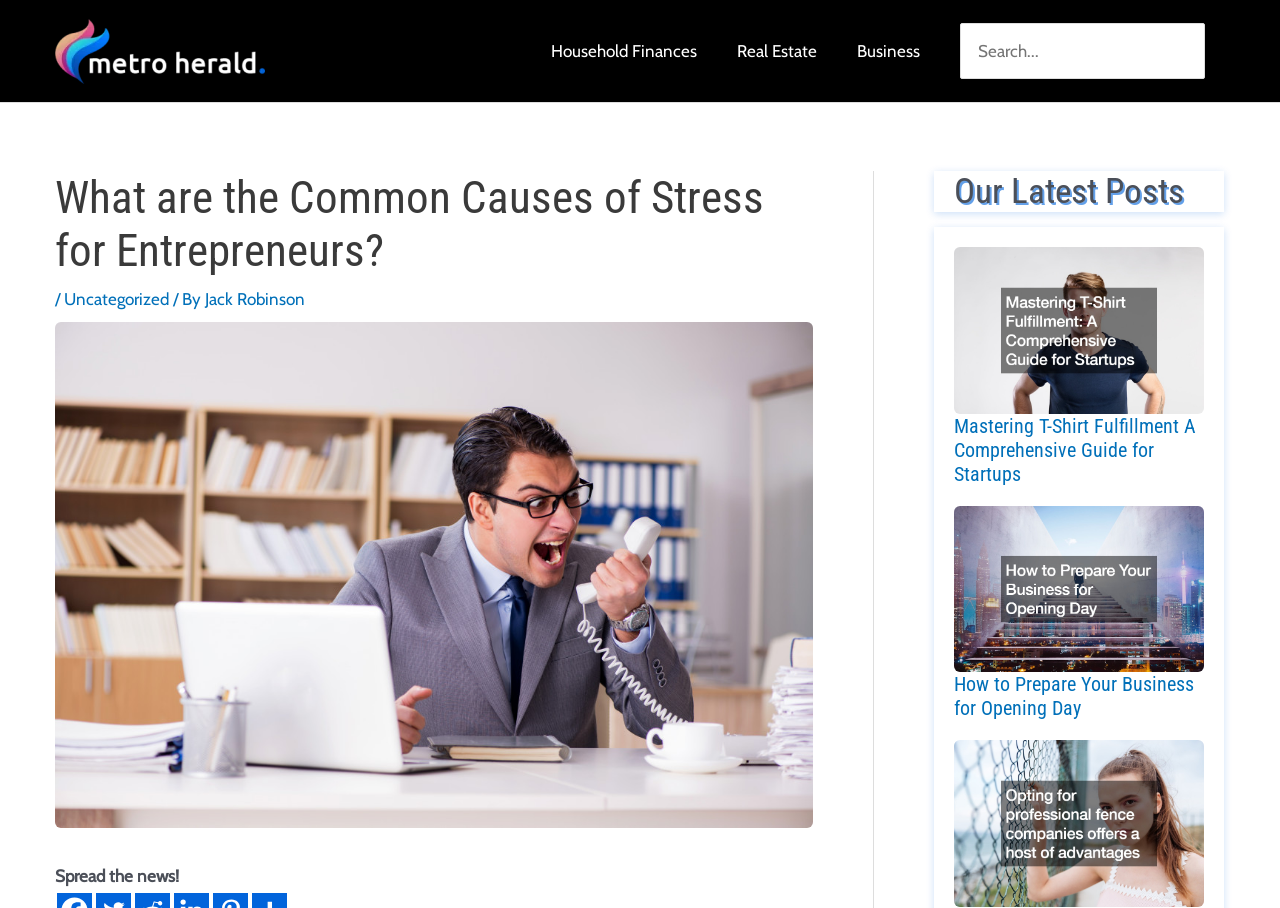How many latest posts are displayed?
Examine the image and give a concise answer in one word or a short phrase.

3